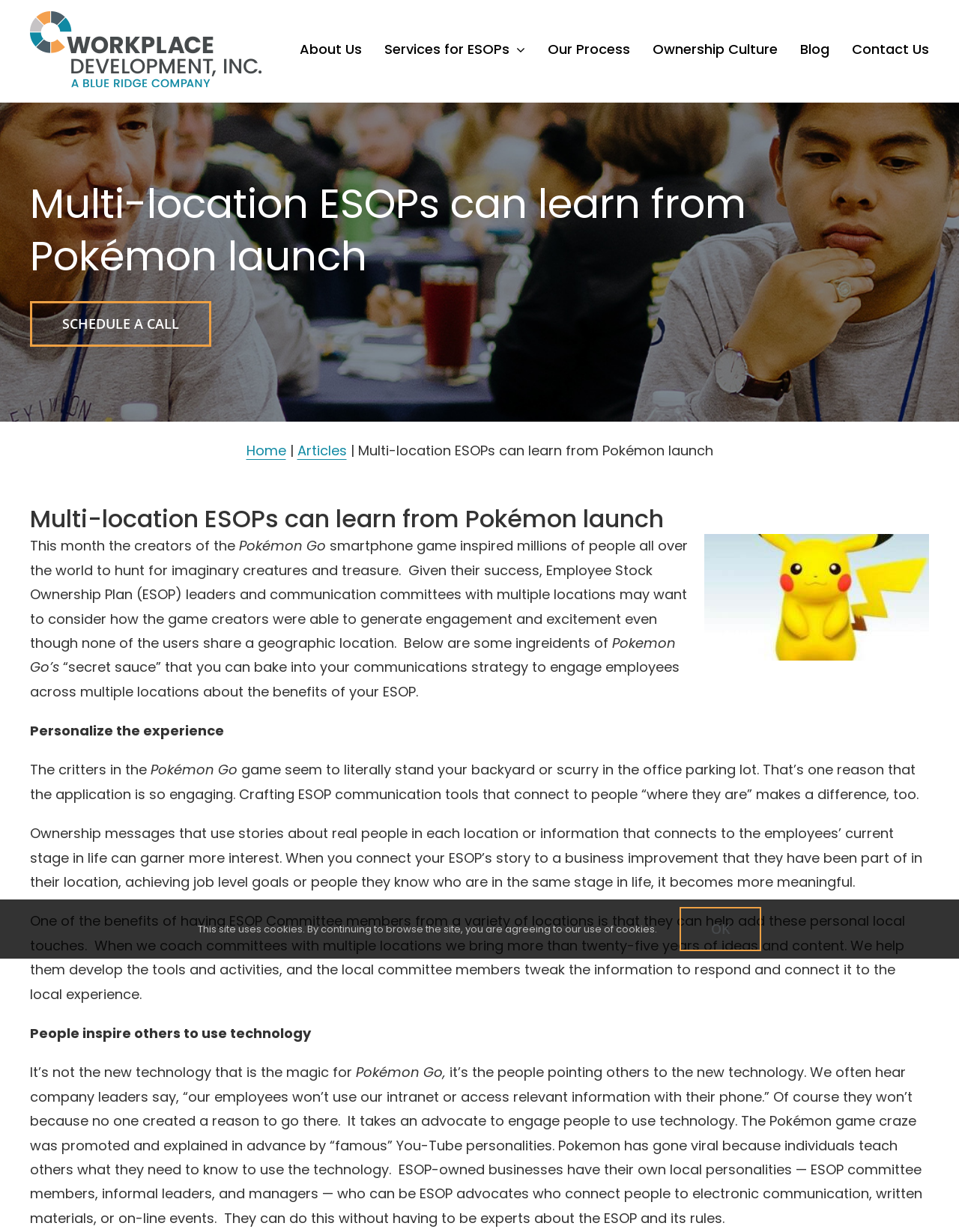Pinpoint the bounding box coordinates of the clickable area necessary to execute the following instruction: "Schedule a call". The coordinates should be given as four float numbers between 0 and 1, namely [left, top, right, bottom].

[0.031, 0.245, 0.22, 0.282]